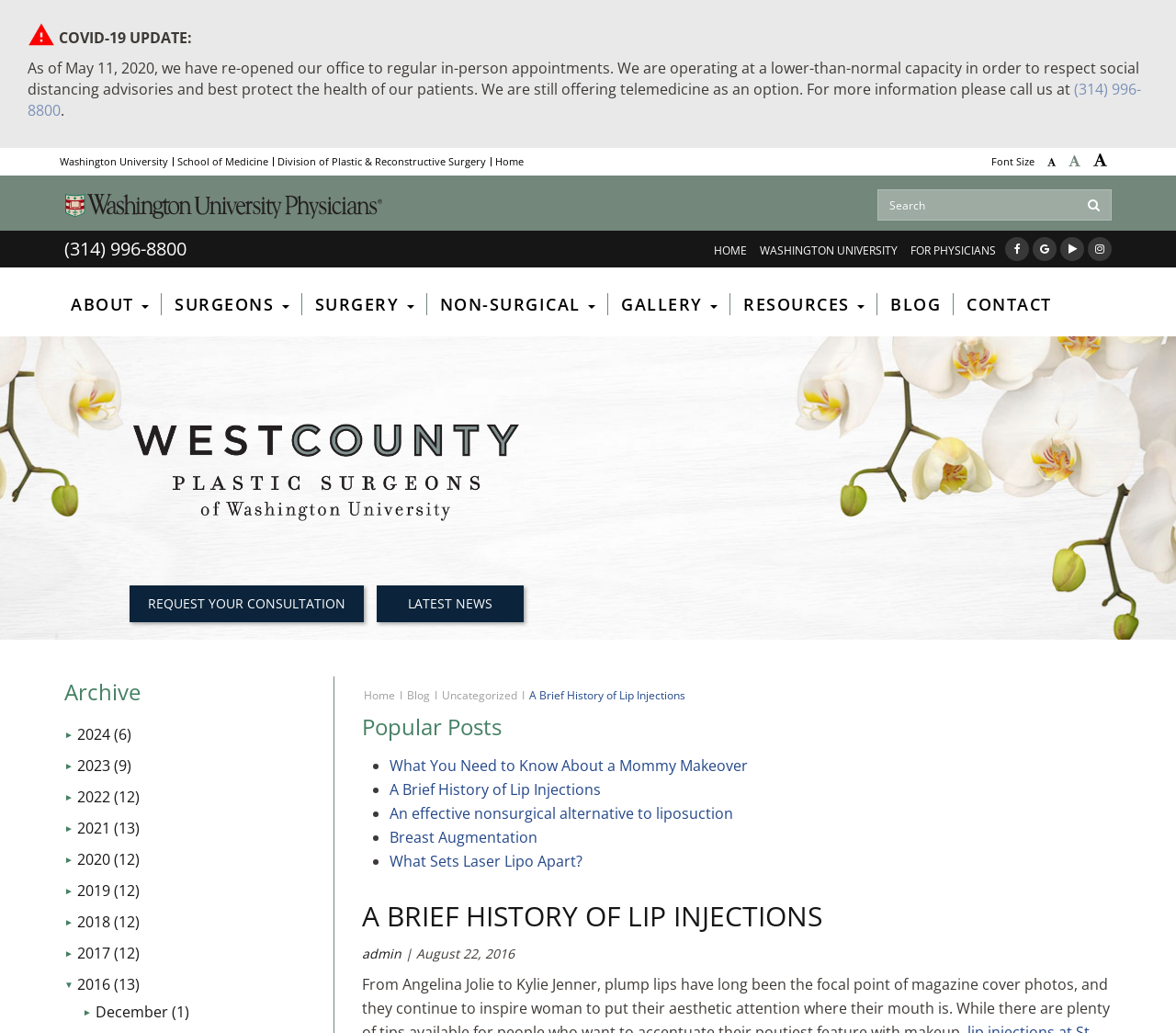Identify the bounding box coordinates of the clickable region required to complete the instruction: "Request a consultation". The coordinates should be given as four float numbers within the range of 0 and 1, i.e., [left, top, right, bottom].

[0.11, 0.566, 0.309, 0.602]